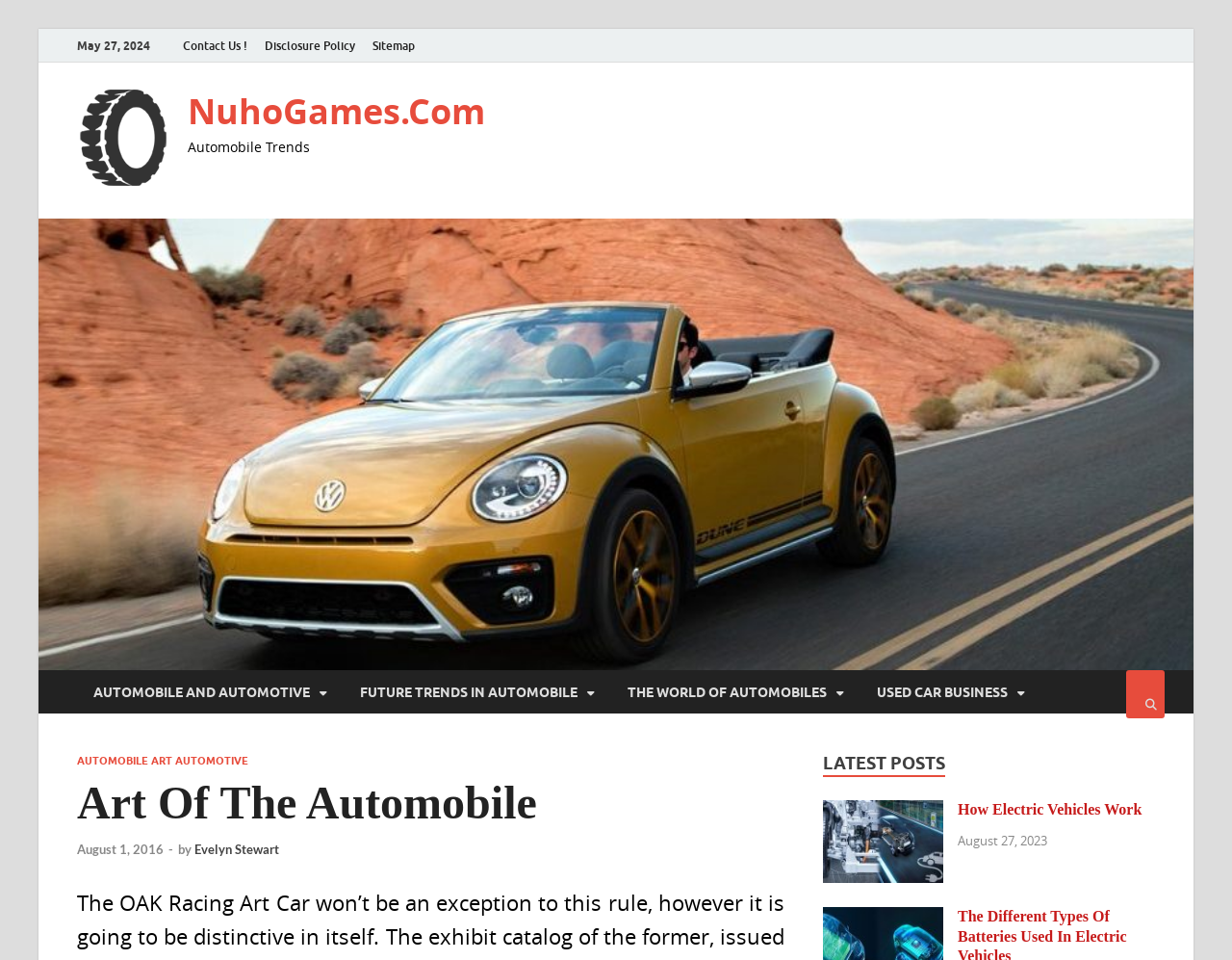What is the category of the link 'FUTURE TRENDS IN AUTOMOBILE'
Please give a detailed and elaborate answer to the question.

I found the link 'FUTURE TRENDS IN AUTOMOBILE' on the webpage, which has an icon next to it. Above this link, I found a static text 'Automobile Trends', which suggests that this link belongs to this category.